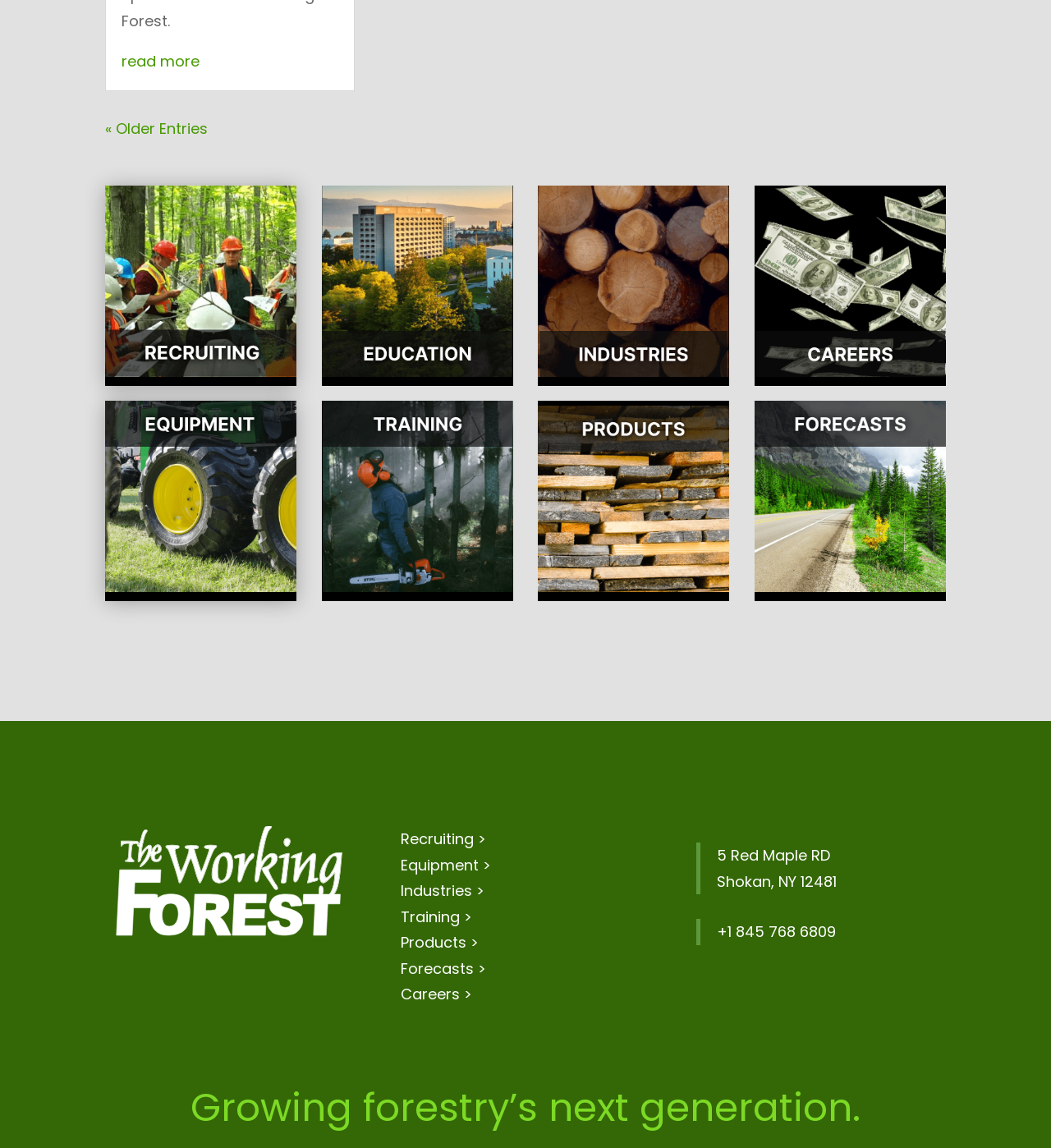Determine the bounding box coordinates for the area you should click to complete the following instruction: "Learn more about 'Movie TV Tech Geeks' team".

None